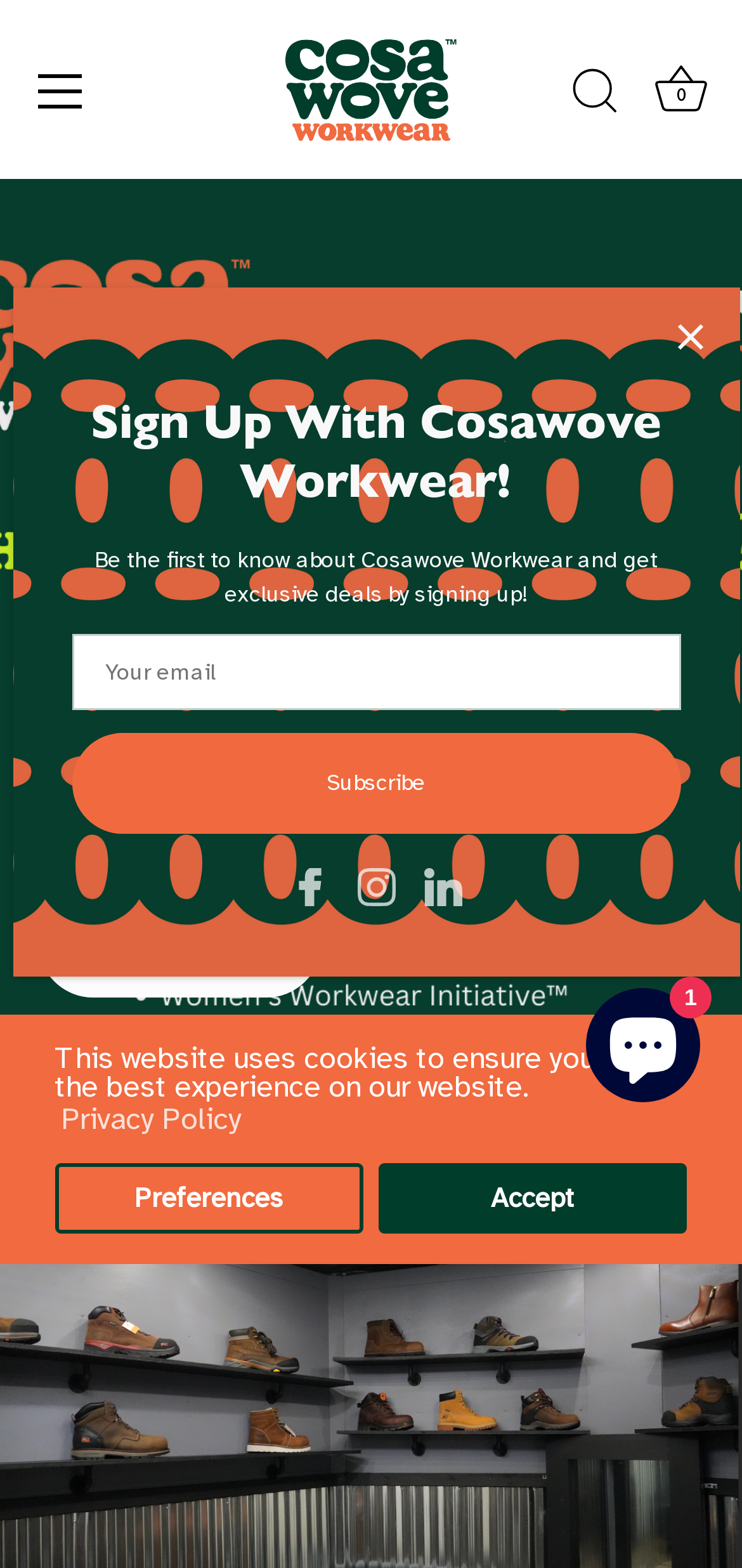For the element described, predict the bounding box coordinates as (top-left x, top-left y, bottom-right x, bottom-right y). All values should be between 0 and 1. Element description: aria-label="Facebook"

[0.391, 0.556, 0.442, 0.573]